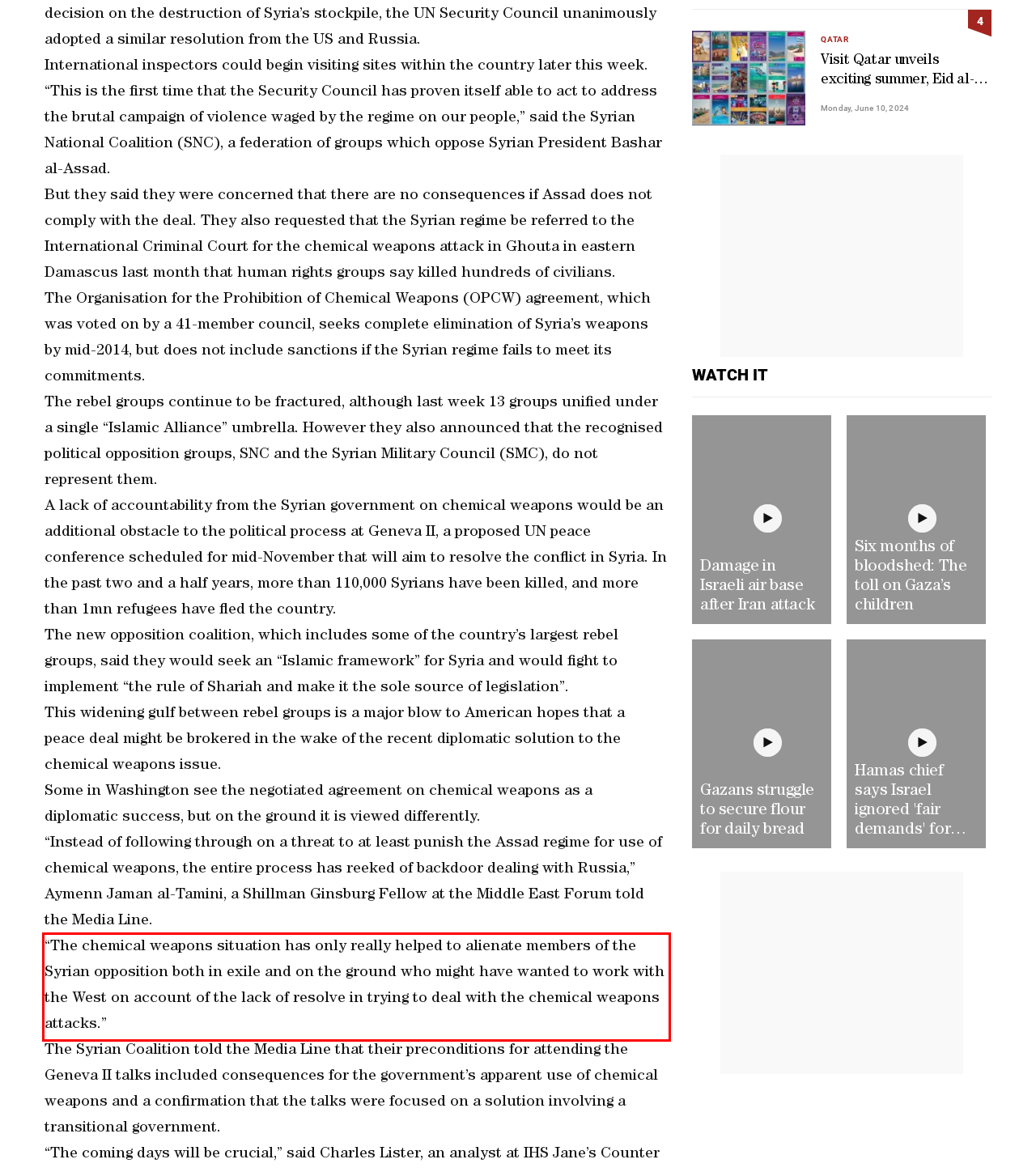Review the webpage screenshot provided, and perform OCR to extract the text from the red bounding box.

“The chemical weapons situation has only really helped to alienate members of the Syrian opposition both in exile and on the ground who might have wanted to work with the West on account of the lack of resolve in trying to deal with the chemical weapons attacks.”